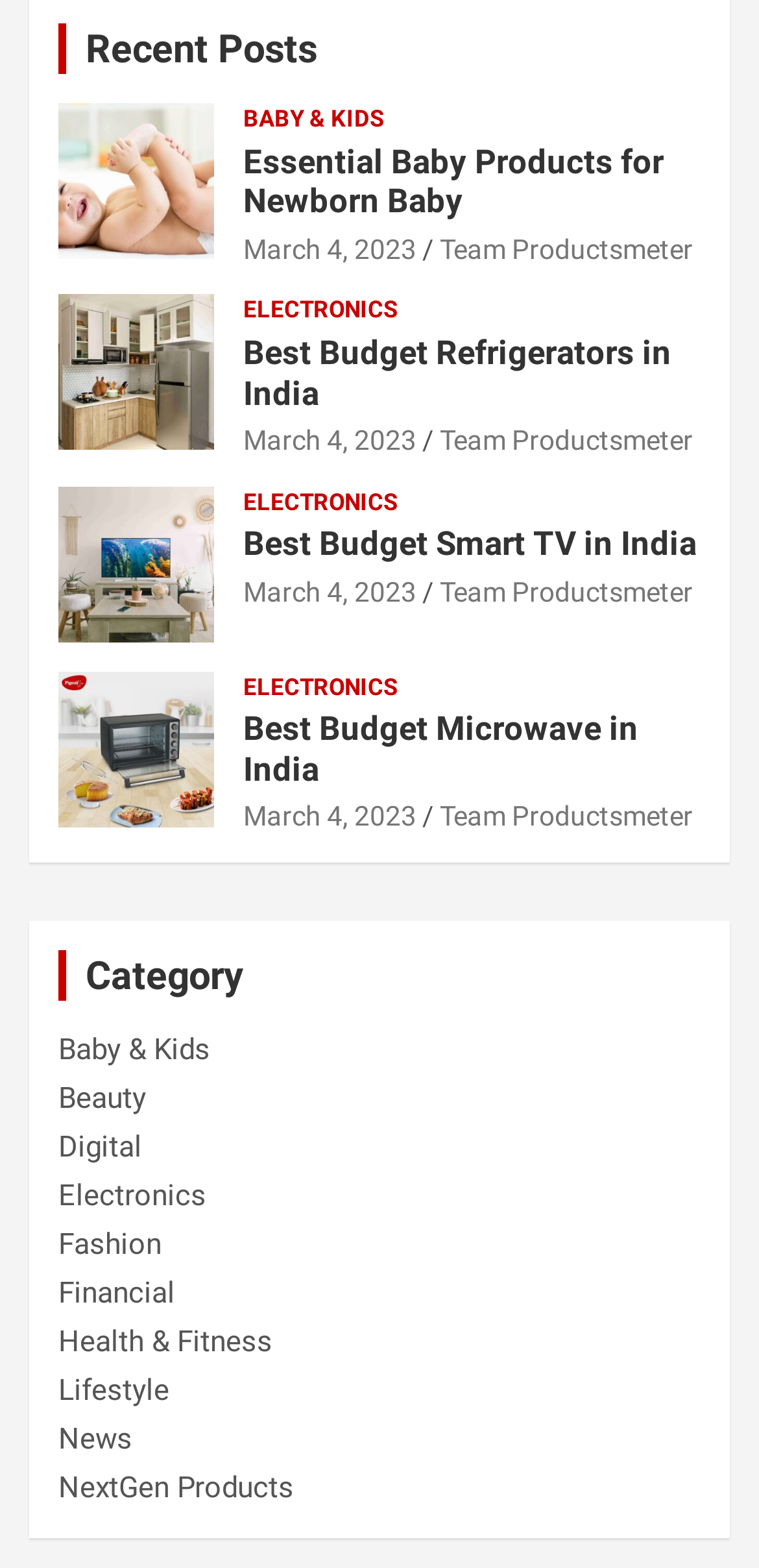Based on the image, provide a detailed and complete answer to the question: 
How many categories are listed on the webpage?

The categories listed on the webpage are 'Baby & Kids', 'Beauty', 'Digital', 'Electronics', 'Fashion', 'Financial', 'Health & Fitness', 'Lifestyle', and 'News'. There are 9 categories in total.